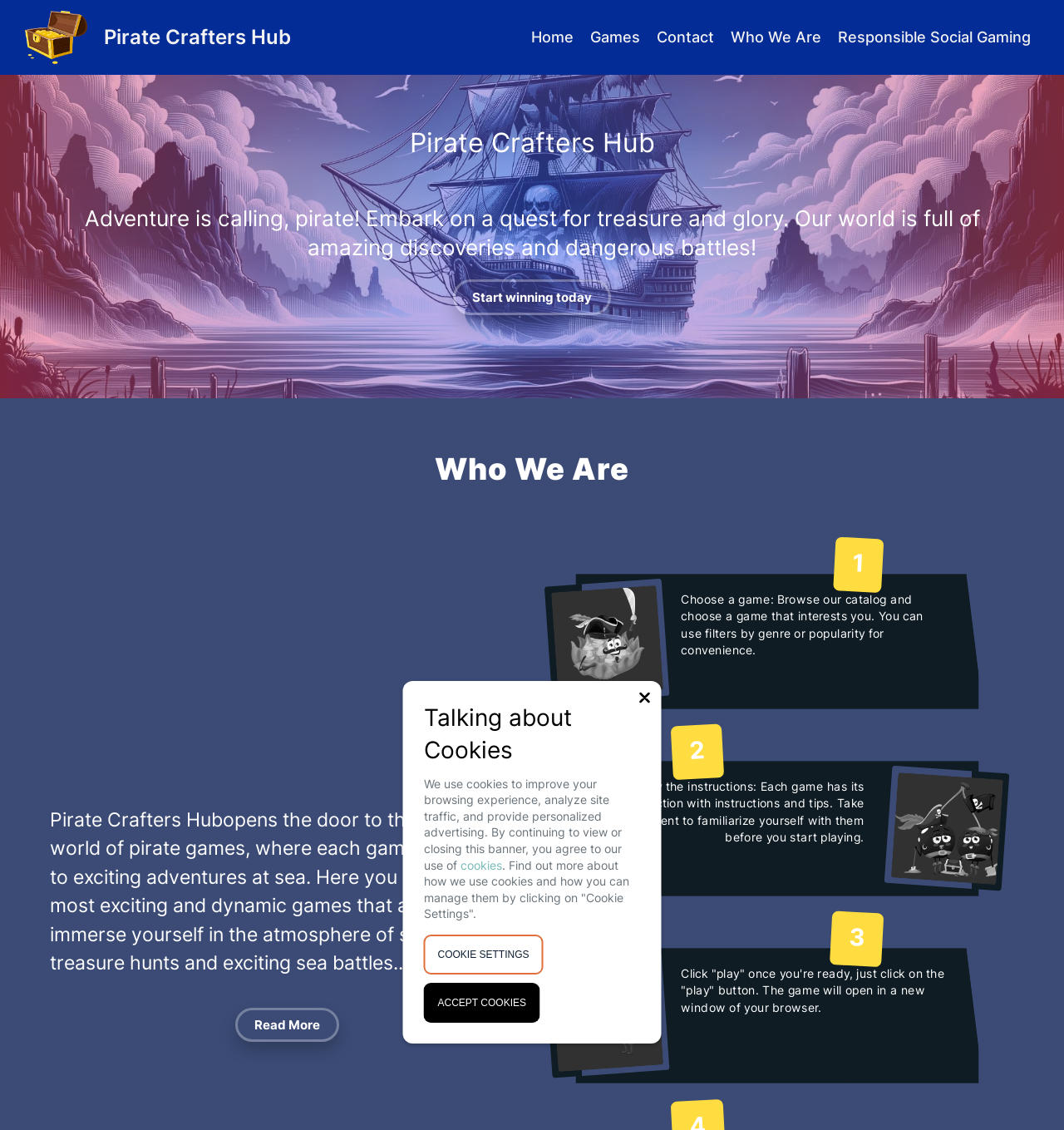Specify the bounding box coordinates of the area to click in order to execute this command: 'Start playing by clicking 'Start winning today''. The coordinates should consist of four float numbers ranging from 0 to 1, and should be formatted as [left, top, right, bottom].

[0.426, 0.247, 0.574, 0.279]